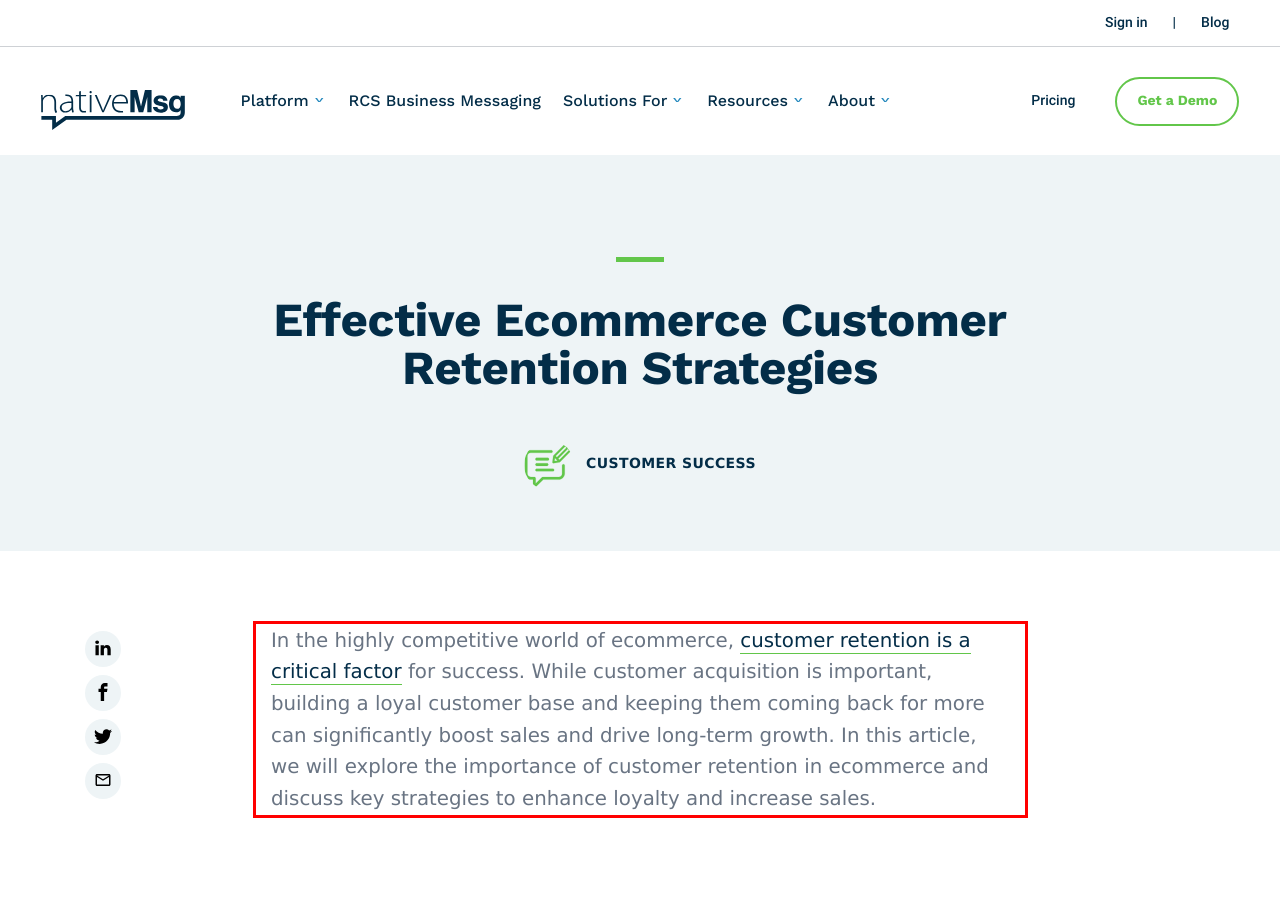The screenshot you have been given contains a UI element surrounded by a red rectangle. Use OCR to read and extract the text inside this red rectangle.

In the highly competitive world of ecommerce, customer retention is a critical factor for success. While customer acquisition is important, building a loyal customer base and keeping them coming back for more can significantly boost sales and drive long-term growth. In this article, we will explore the importance of customer retention in ecommerce and discuss key strategies to enhance loyalty and increase sales.